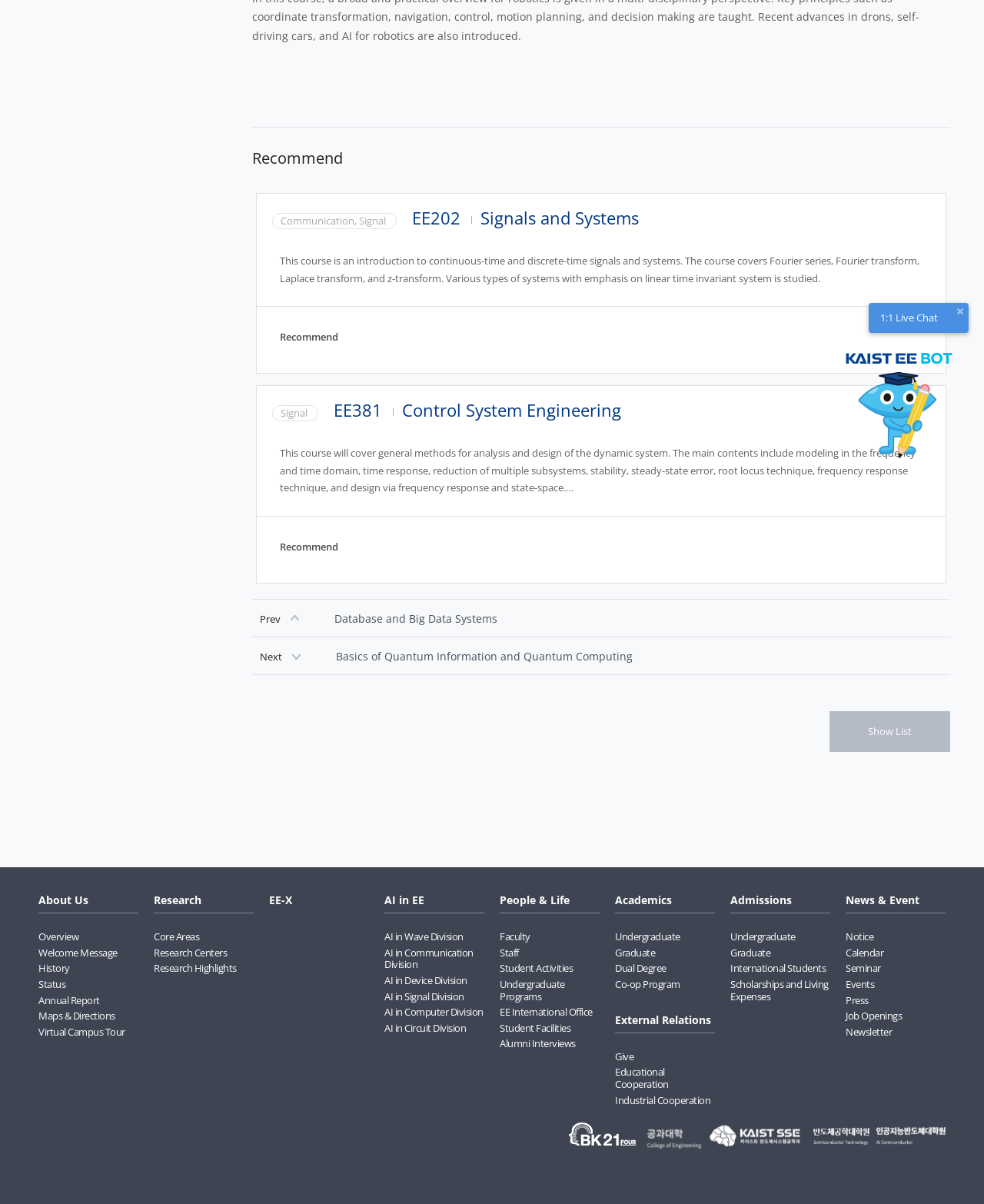From the screenshot, find the bounding box of the UI element matching this description: "Donate". Supply the bounding box coordinates in the form [left, top, right, bottom], each a float between 0 and 1.

None